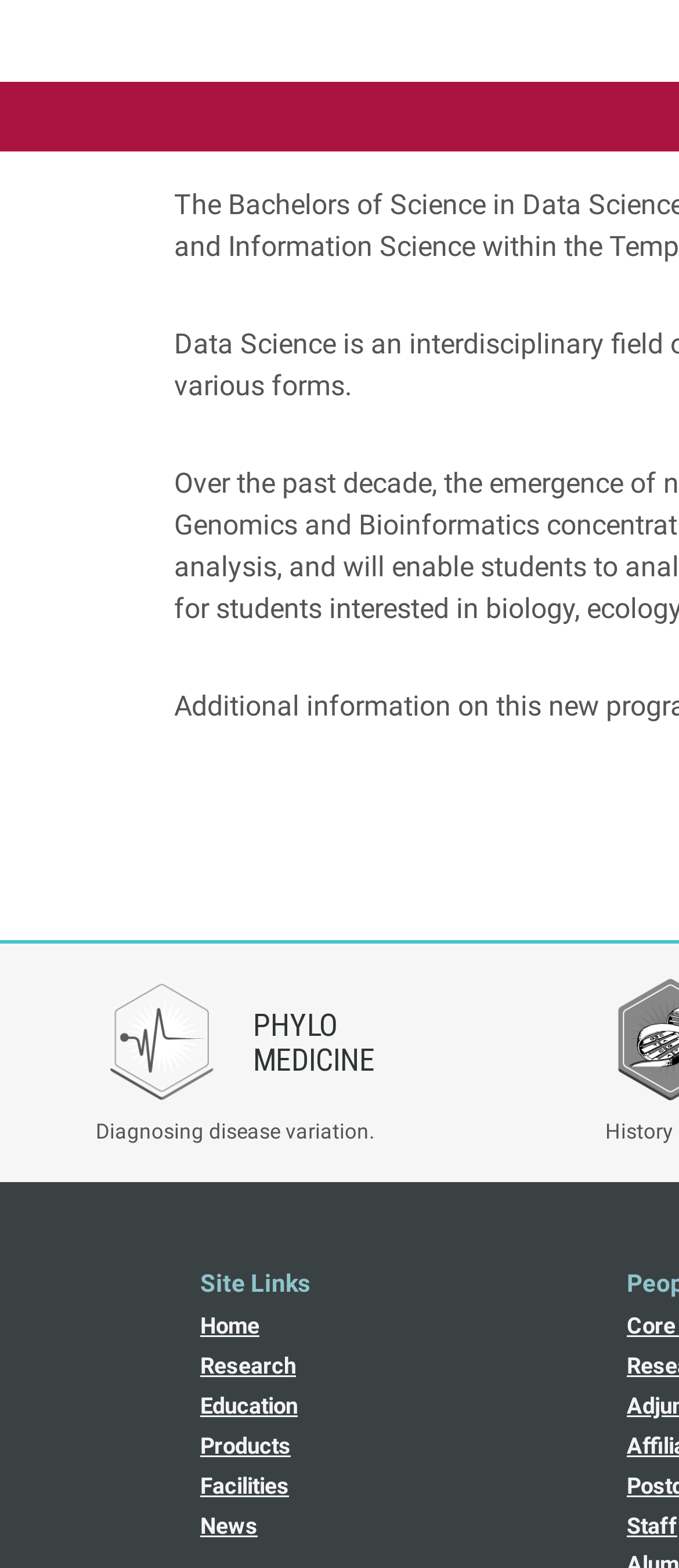Determine the bounding box coordinates for the UI element described. Format the coordinates as (top-left x, top-left y, bottom-right x, bottom-right y) and ensure all values are between 0 and 1. Element description: Staff

[0.923, 0.964, 0.997, 0.981]